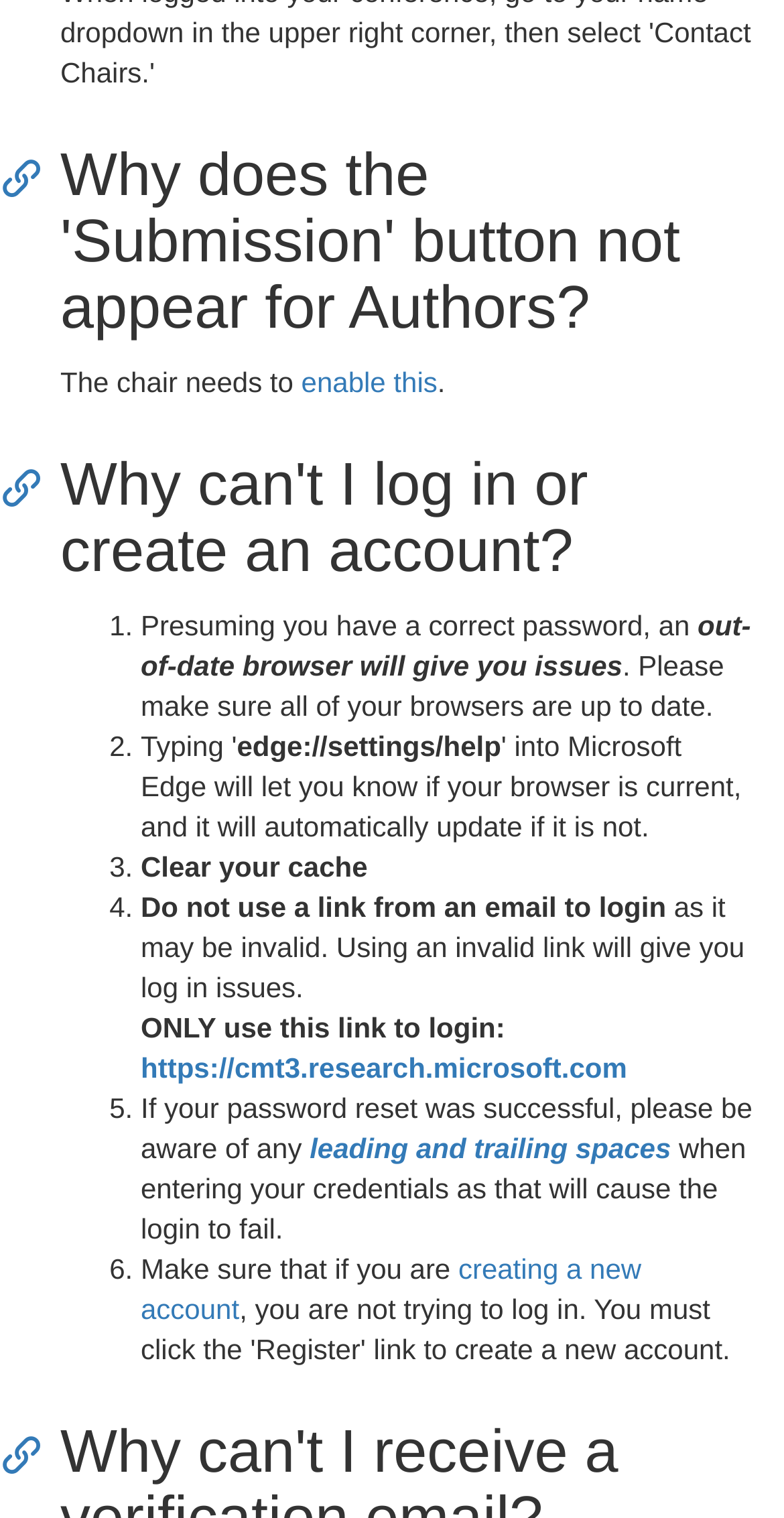Identify and provide the bounding box for the element described by: "enable this".

[0.384, 0.241, 0.558, 0.262]